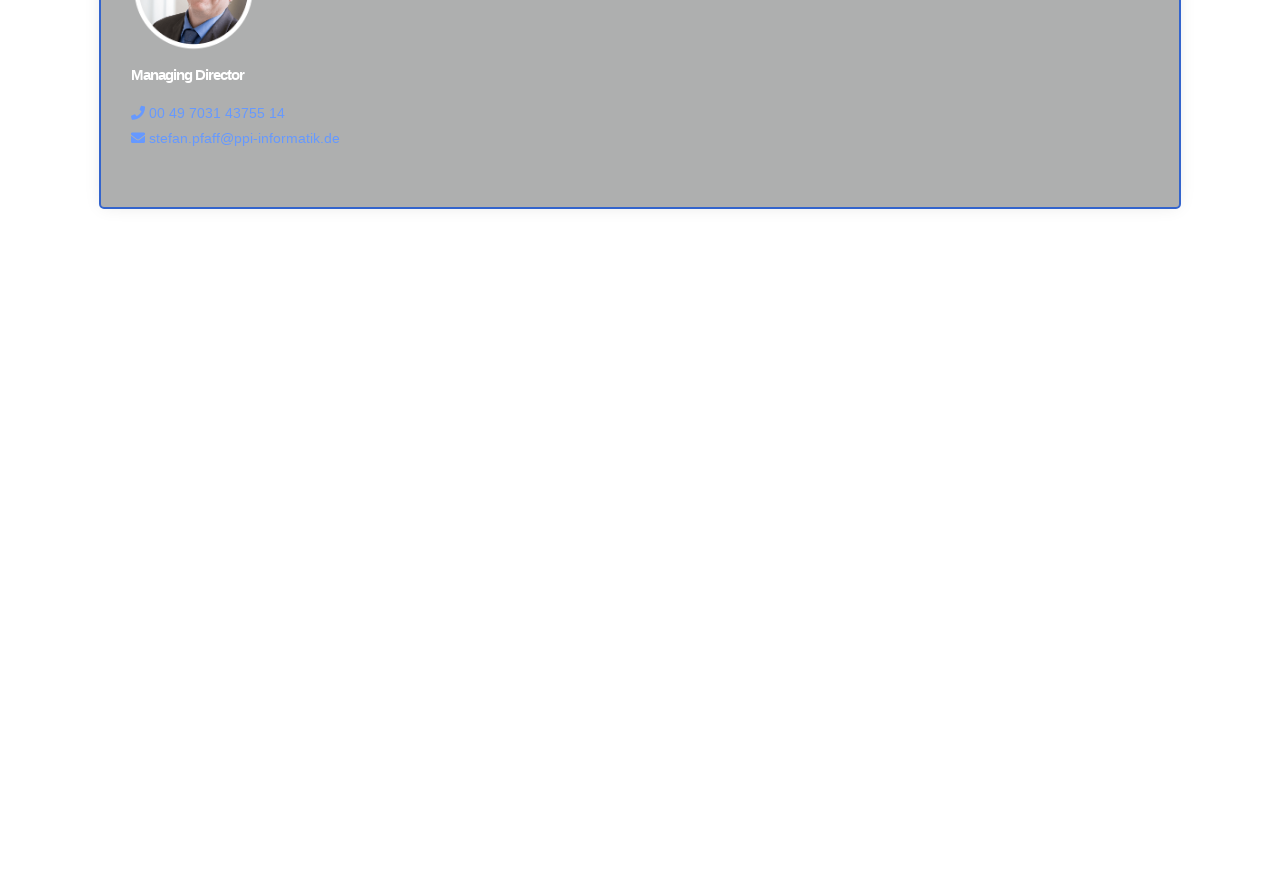Find the bounding box coordinates of the area that needs to be clicked in order to achieve the following instruction: "Click on the Simulation link". The coordinates should be specified as four float numbers between 0 and 1, i.e., [left, top, right, bottom].

[0.478, 0.584, 0.544, 0.603]